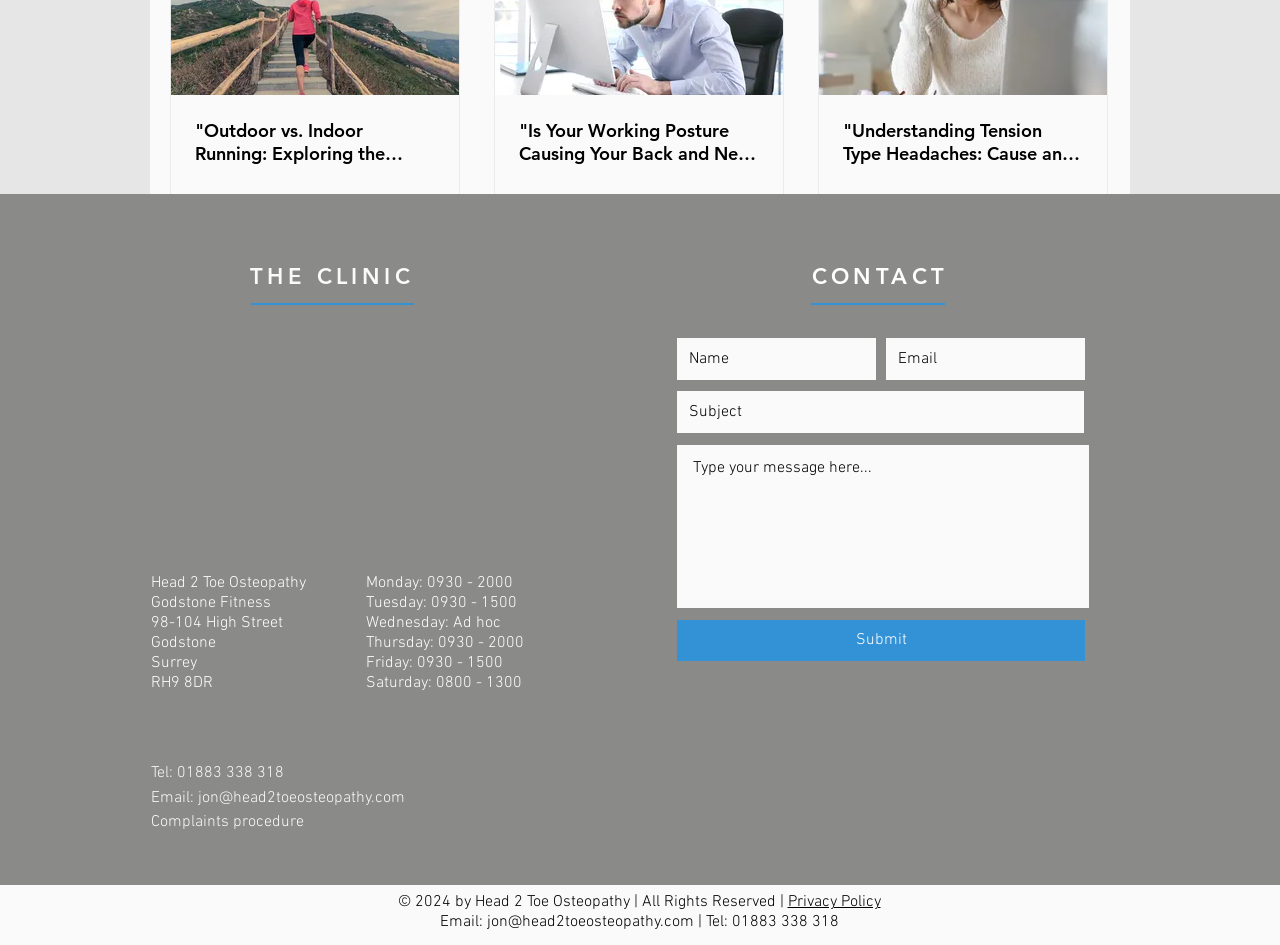How can I contact the clinic? Based on the screenshot, please respond with a single word or phrase.

Via phone or email